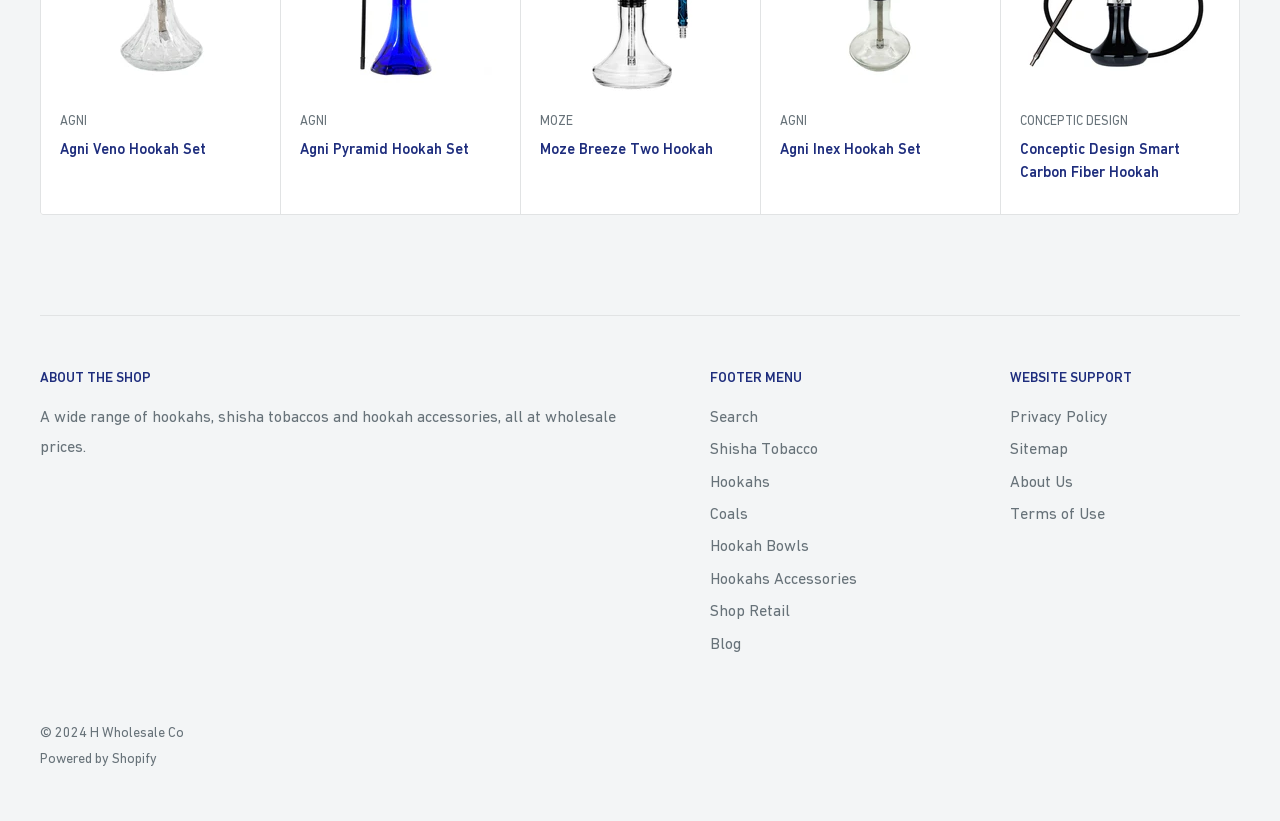Carefully observe the image and respond to the question with a detailed answer:
What is the brand name of the first hookah set?

The first hookah set is listed as 'AGNI' based on the link text 'AGNI' and 'Agni Veno Hookah Set' which are adjacent to each other, indicating that 'AGNI' is the brand name of the hookah set.